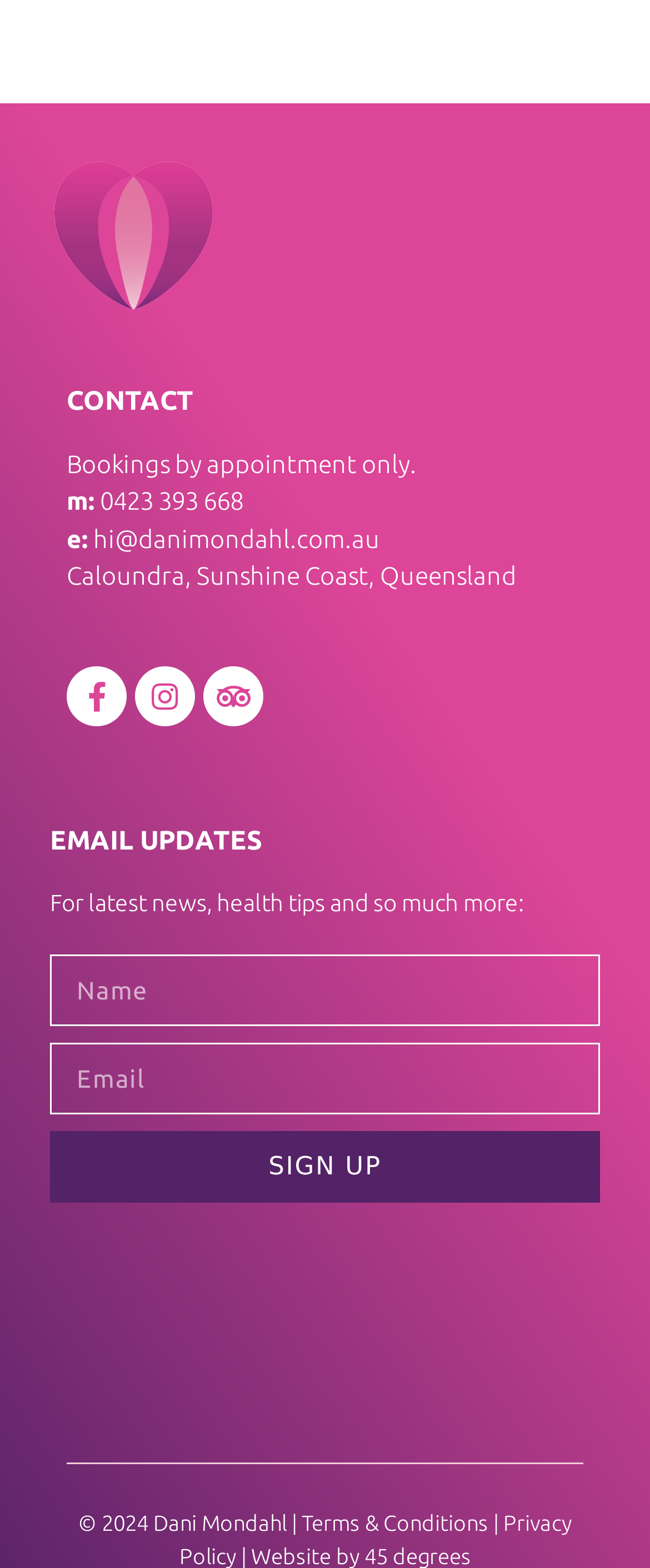Please pinpoint the bounding box coordinates for the region I should click to adhere to this instruction: "View Terms & Conditions".

[0.464, 0.964, 0.751, 0.979]